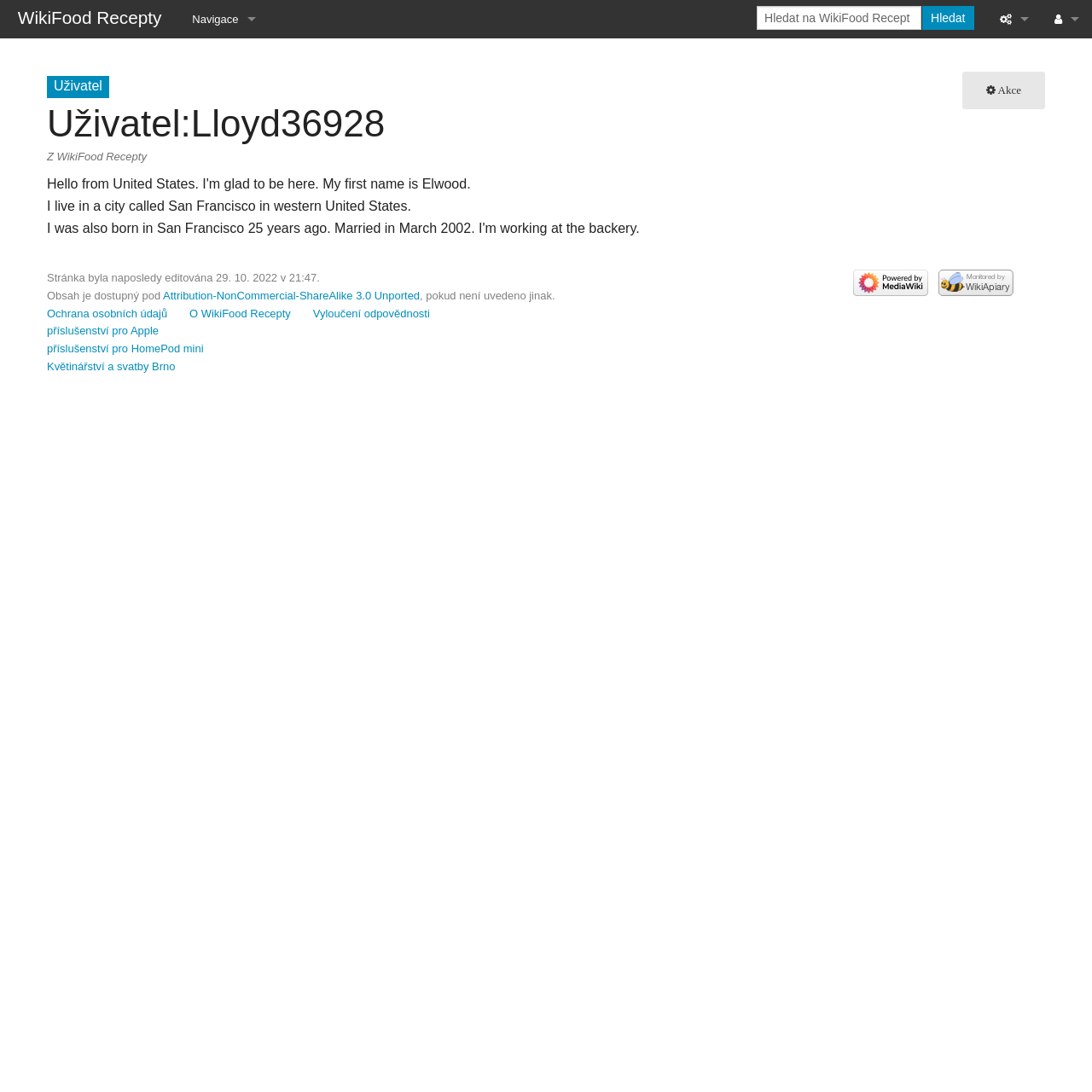Identify the bounding box coordinates necessary to click and complete the given instruction: "Learn more about the TASH conference".

None